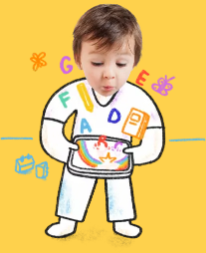What do the letters surrounding the child spell out?
Please answer the question as detailed as possible based on the image.

The colorful and whimsical letters surrounding the child in the image spell out the letters 'G', 'F', 'I', 'D', and 'E', adding a creative touch to the overall design of the image.